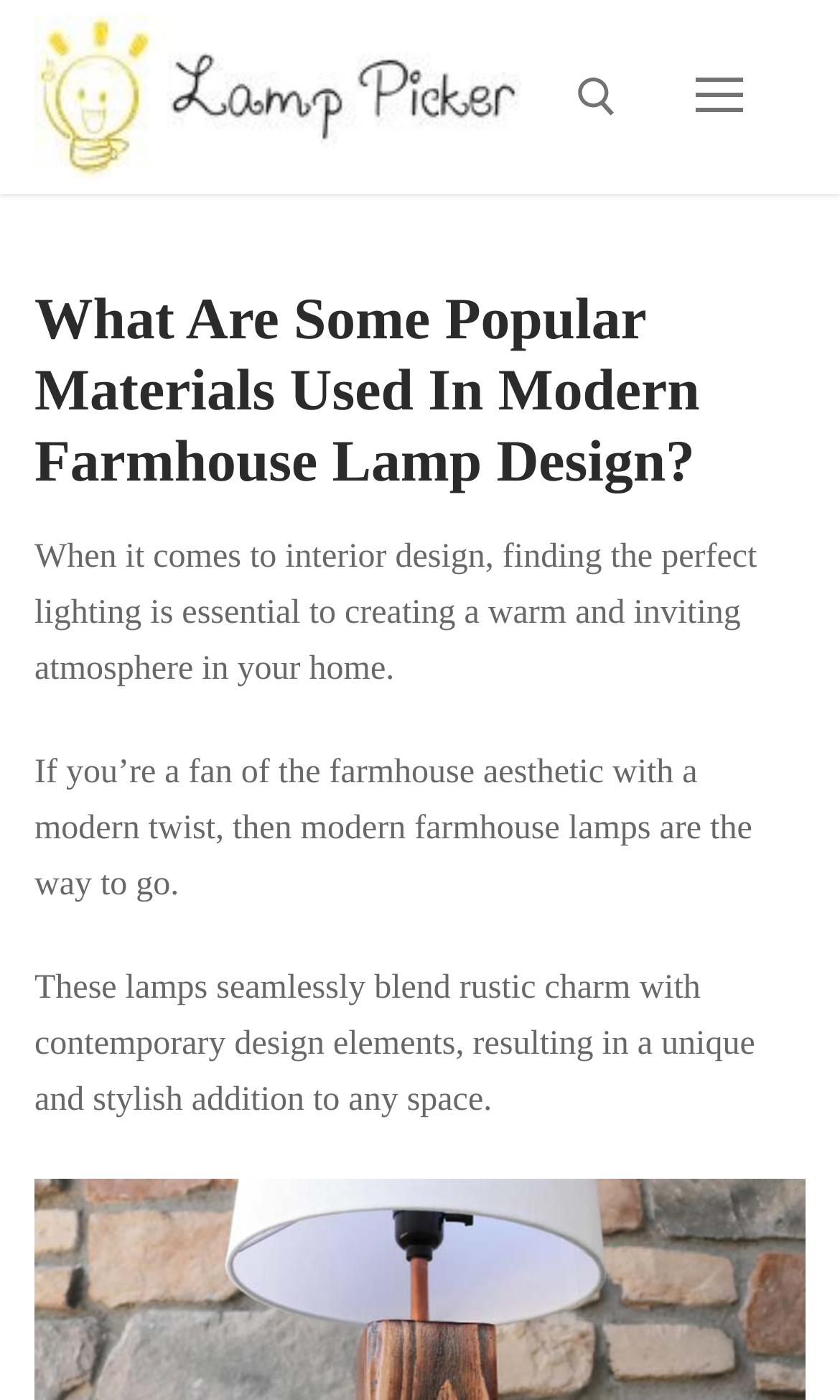Predict the bounding box coordinates for the UI element described as: "Menu". The coordinates should be four float numbers between 0 and 1, presented as [left, top, right, bottom].

[0.775, 0.037, 0.938, 0.101]